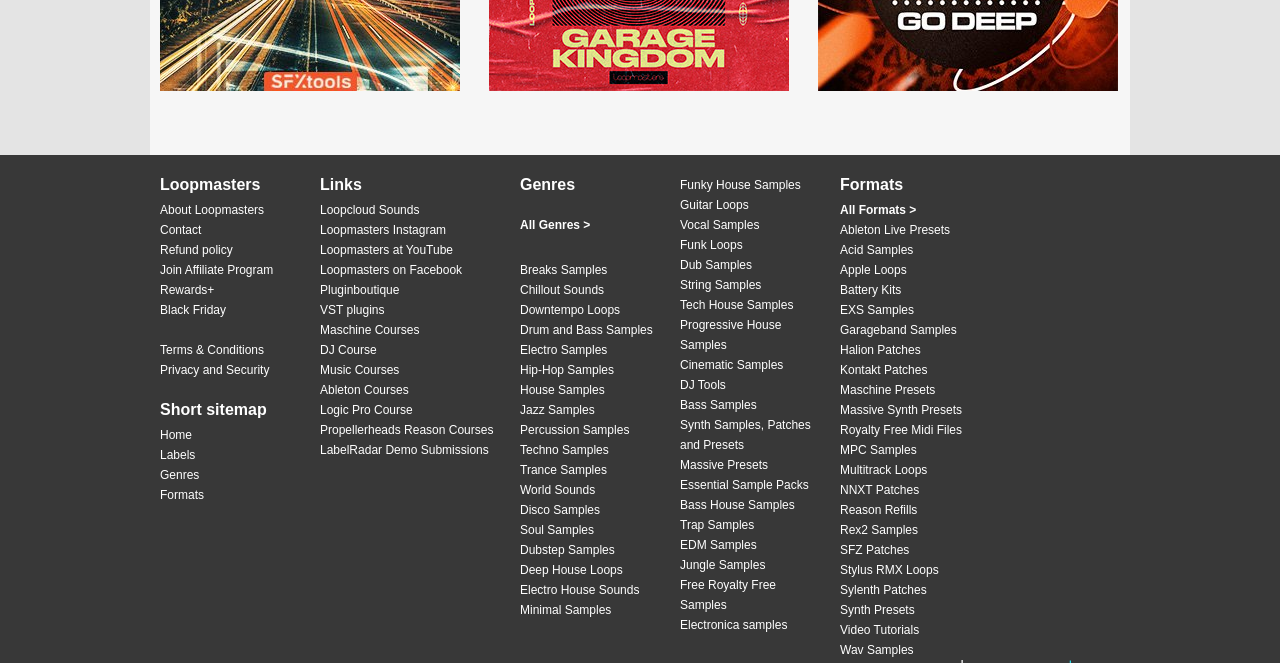What is the purpose of the 'Links' section?
Provide a comprehensive and detailed answer to the question.

The 'Links' section is a collection of links to related websites, including Loopcloud Sounds, Loopmasters Instagram, Loopmasters at YouTube, Loopmasters on Facebook, Pluginboutique, and more, which suggests that it is used to provide links to related websites.